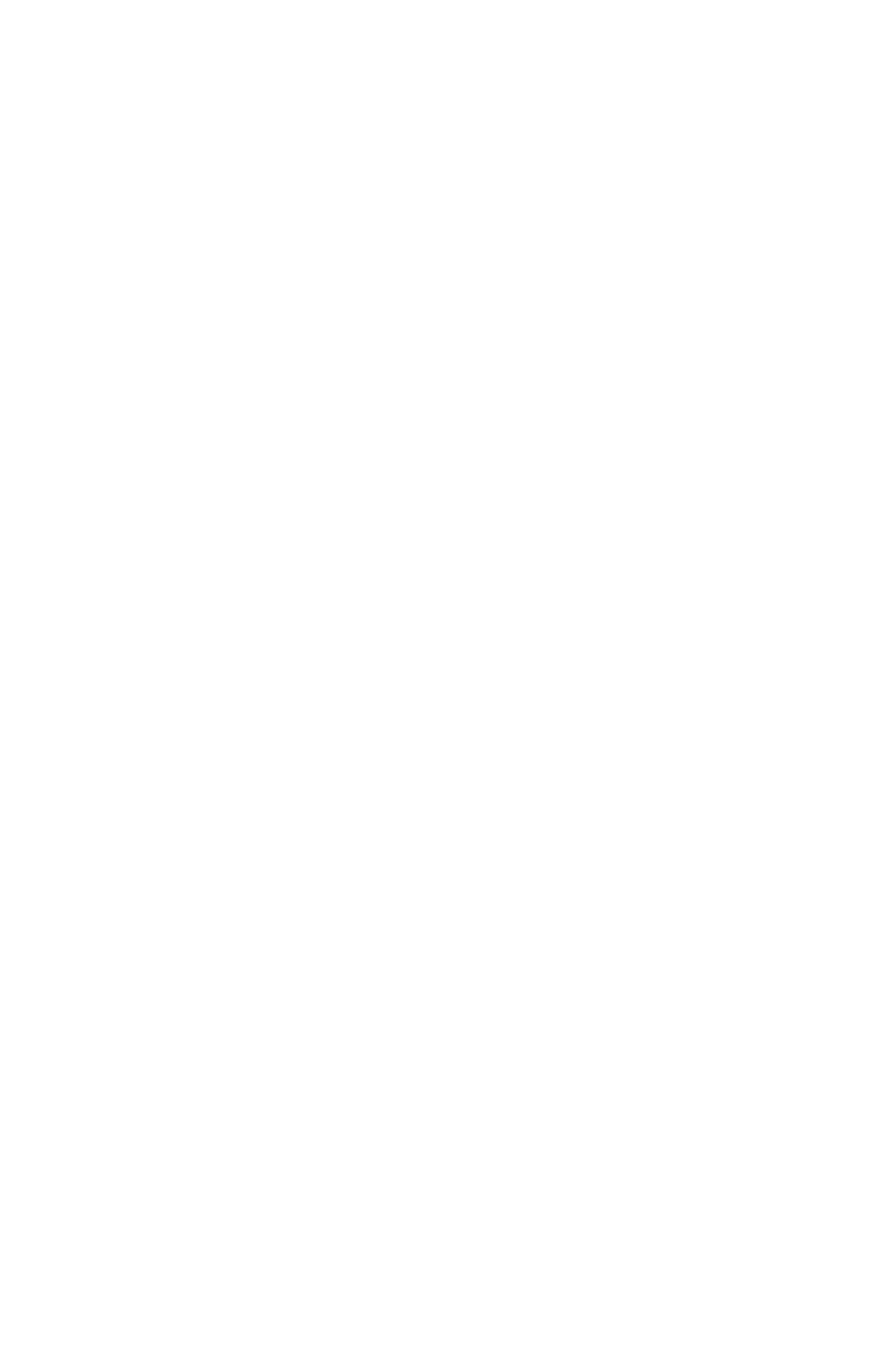Determine the bounding box of the UI element mentioned here: "Supermarkets". The coordinates must be in the format [left, top, right, bottom] with values ranging from 0 to 1.

[0.377, 0.438, 0.623, 0.468]